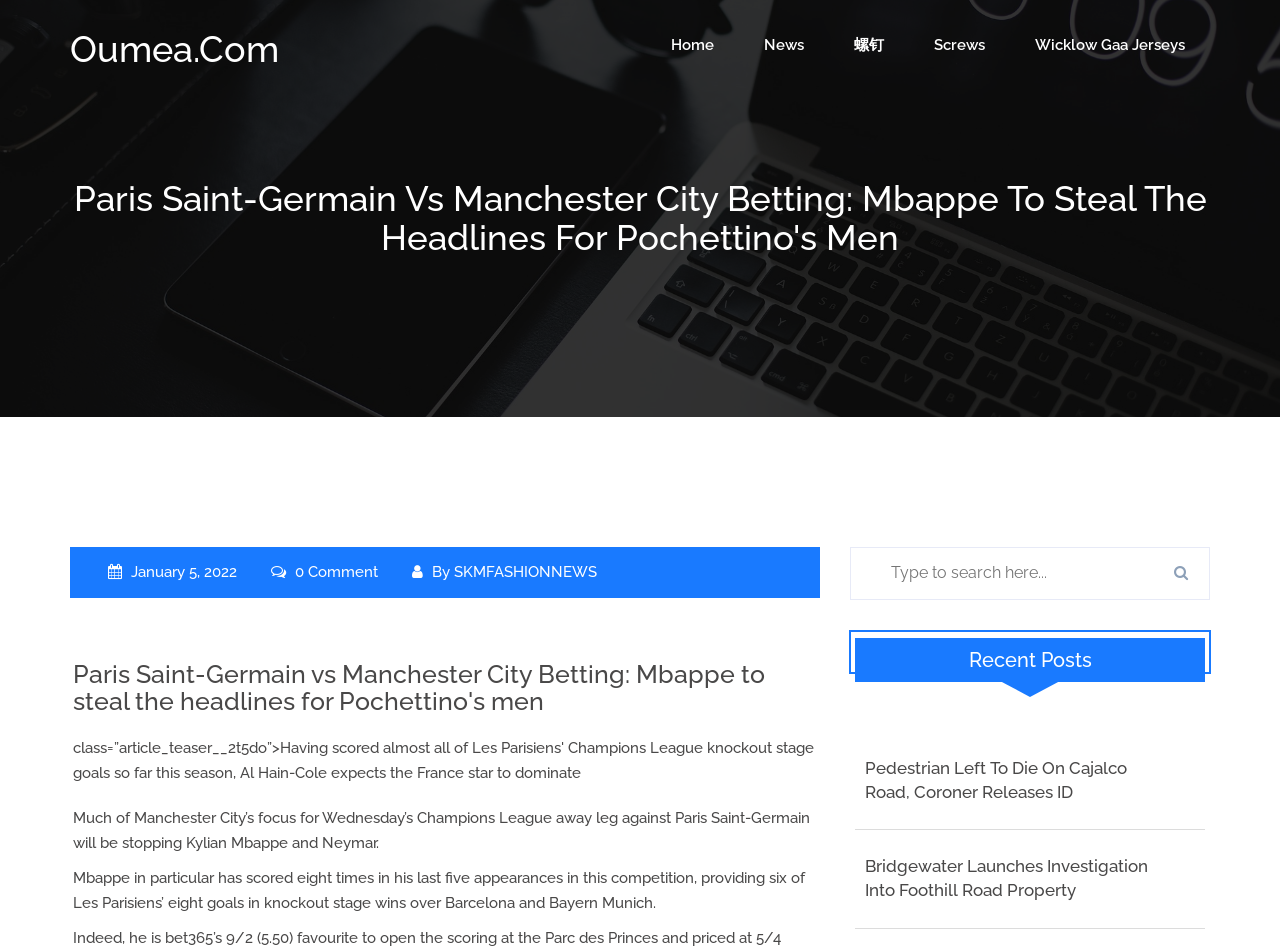Give an extensive and precise description of the webpage.

The webpage is about a sports news article, specifically a preview of a Champions League match between Paris Saint-Germain and Manchester City. At the top of the page, there is a heading with the website's name, "Oumea.Com", which is also a link. Below it, there are five links to different sections of the website, including "Home", "News", "螺钉" (which means "screws" in Chinese), "Screws", and "Wicklow Gaa Jerseys".

The main article's title, "Paris Saint-Germain Vs Manchester City Betting: Mbappe To Steal The Headlines For Pochettino's Men", is displayed prominently in the middle of the page. Below the title, there is a section with the article's metadata, including the date "January 5, 2022", the number of comments "0 Comment", and the author "SKMFASHIONNEWS".

The article itself is divided into several paragraphs, with the main content discussing Manchester City's strategy to stop Kylian Mbappe and Neymar in the upcoming match. The text is arranged in a single column, with no images or other multimedia elements.

On the right side of the page, there is a search bar with a button and a label "Search for:". Below the search bar, there is a section titled "Recent Posts" with two links to other news articles, "Pedestrian Left To Die On Cajalco Road, Coroner Releases ID" and "Bridgewater Launches Investigation Into Foothill Road Property".